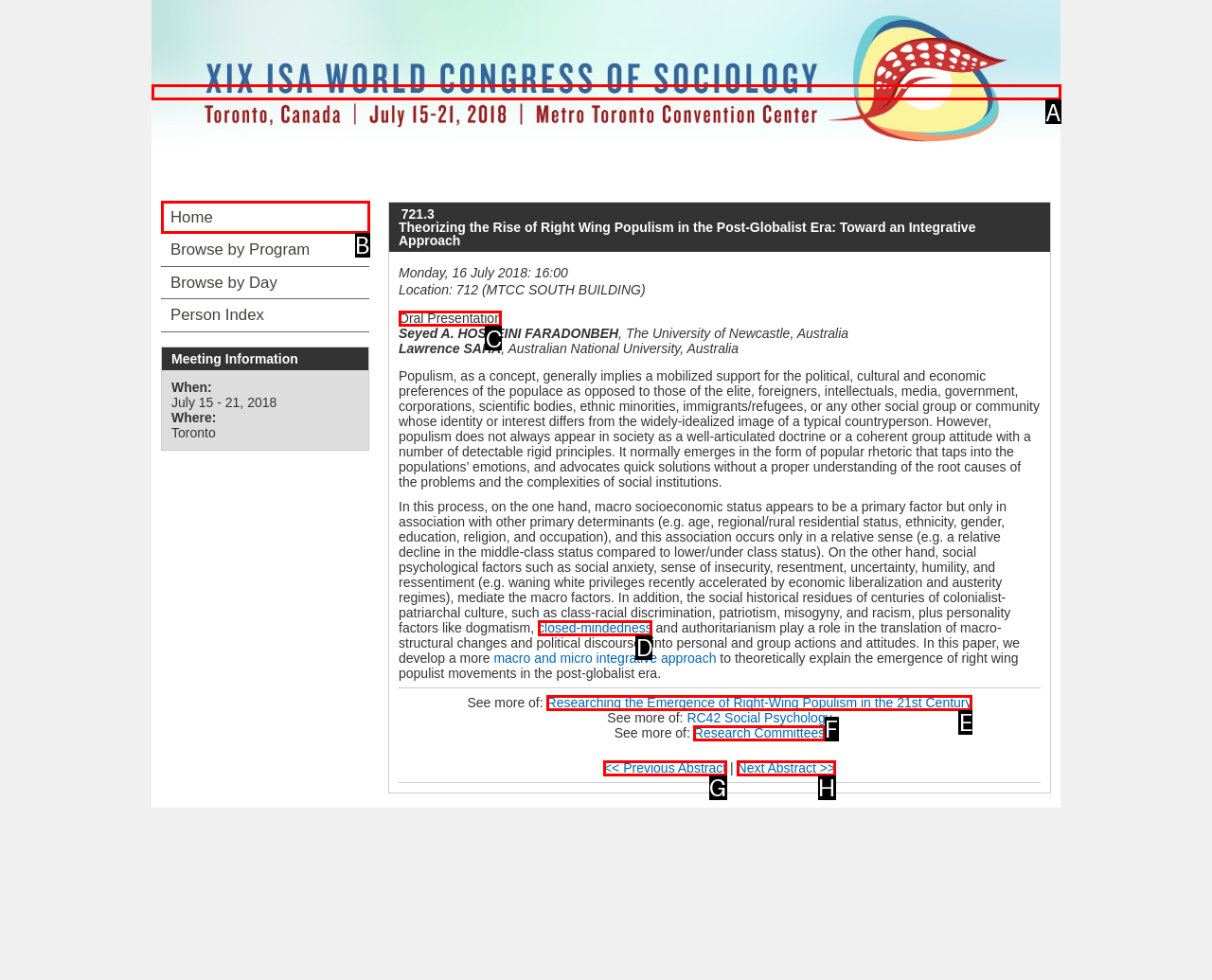Which UI element's letter should be clicked to achieve the task: Read the APDIM Annual Report 2020
Provide the letter of the correct choice directly.

None